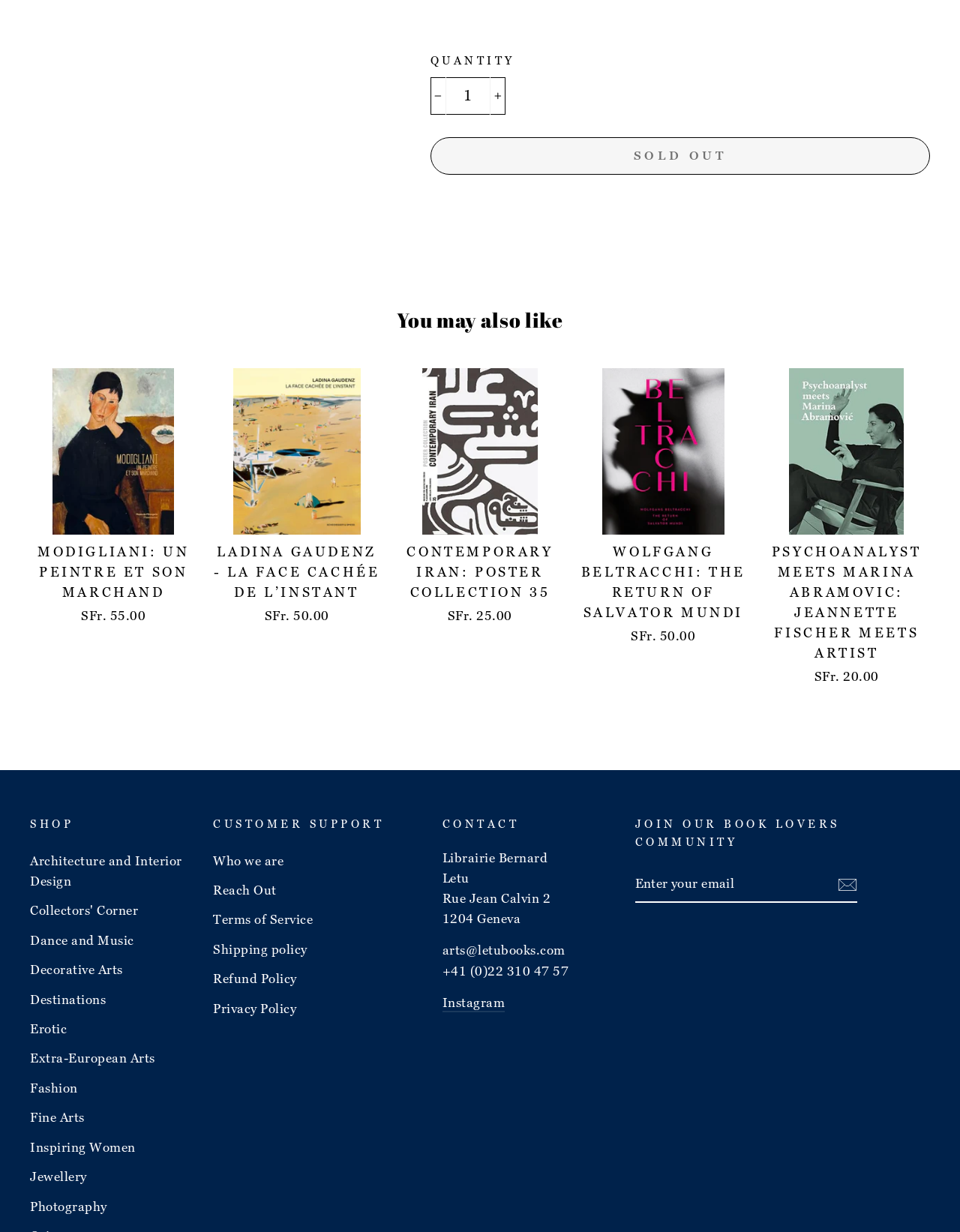Please identify the bounding box coordinates of the element's region that should be clicked to execute the following instruction: "Enter your email". The bounding box coordinates must be four float numbers between 0 and 1, i.e., [left, top, right, bottom].

[0.661, 0.703, 0.893, 0.733]